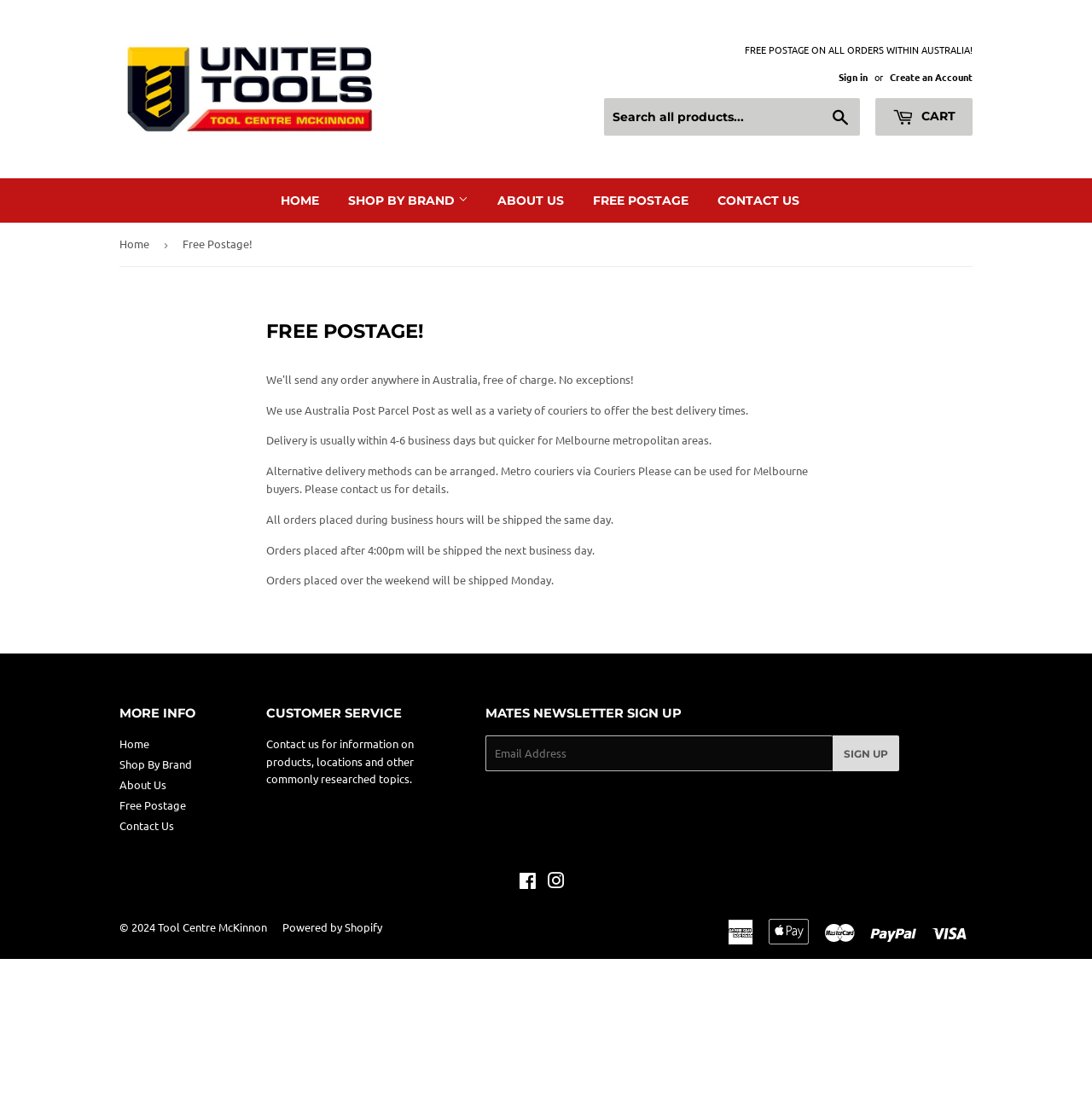What is the estimated delivery time?
Please provide a comprehensive answer based on the details in the screenshot.

The estimated delivery time is mentioned on the page, which is usually within 4-6 business days, but quicker for Melbourne metropolitan areas. This information is provided to help customers understand when they can expect to receive their orders.